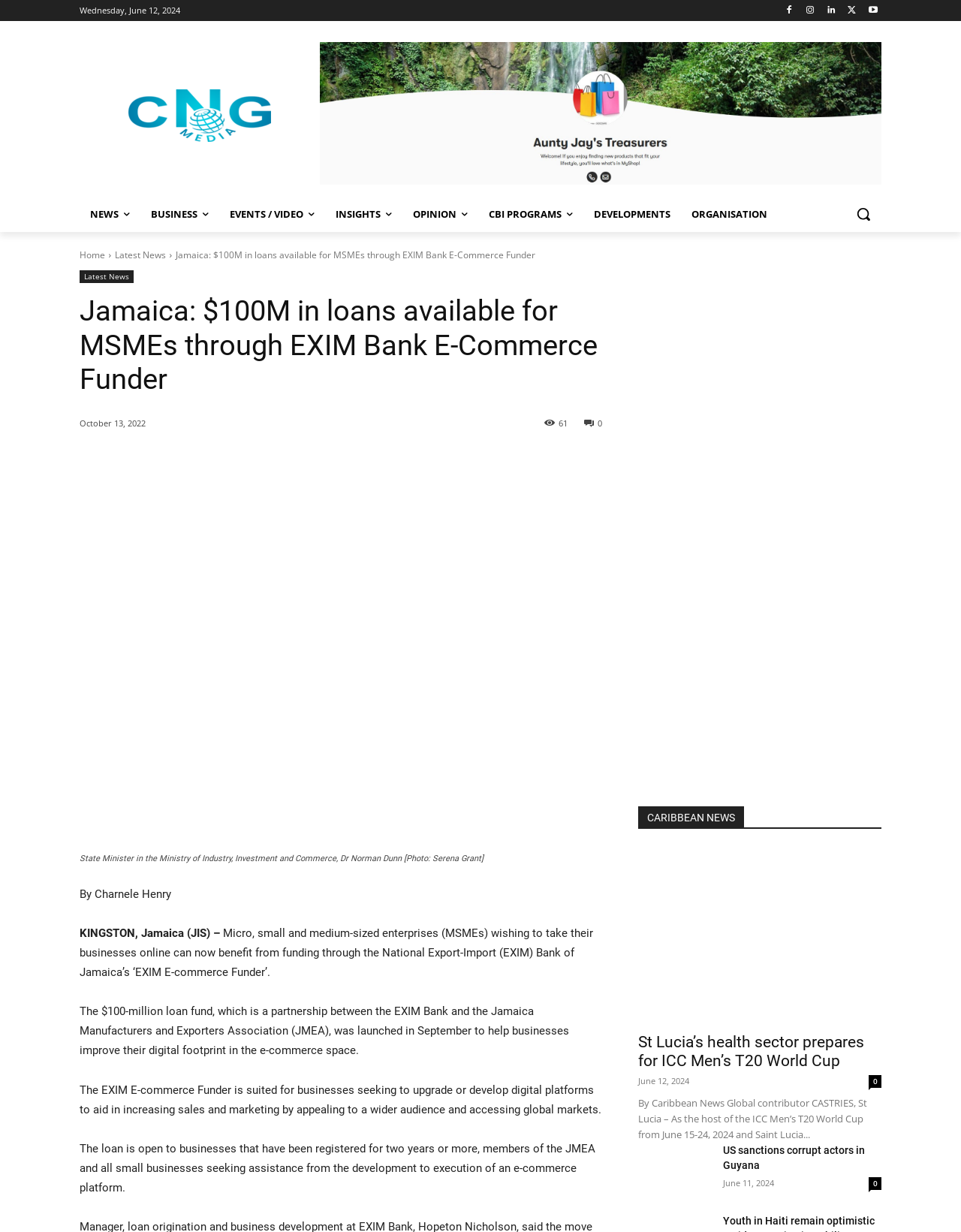Pinpoint the bounding box coordinates of the clickable element needed to complete the instruction: "View the image". The coordinates should be provided as four float numbers between 0 and 1: [left, top, right, bottom].

[0.083, 0.405, 0.627, 0.688]